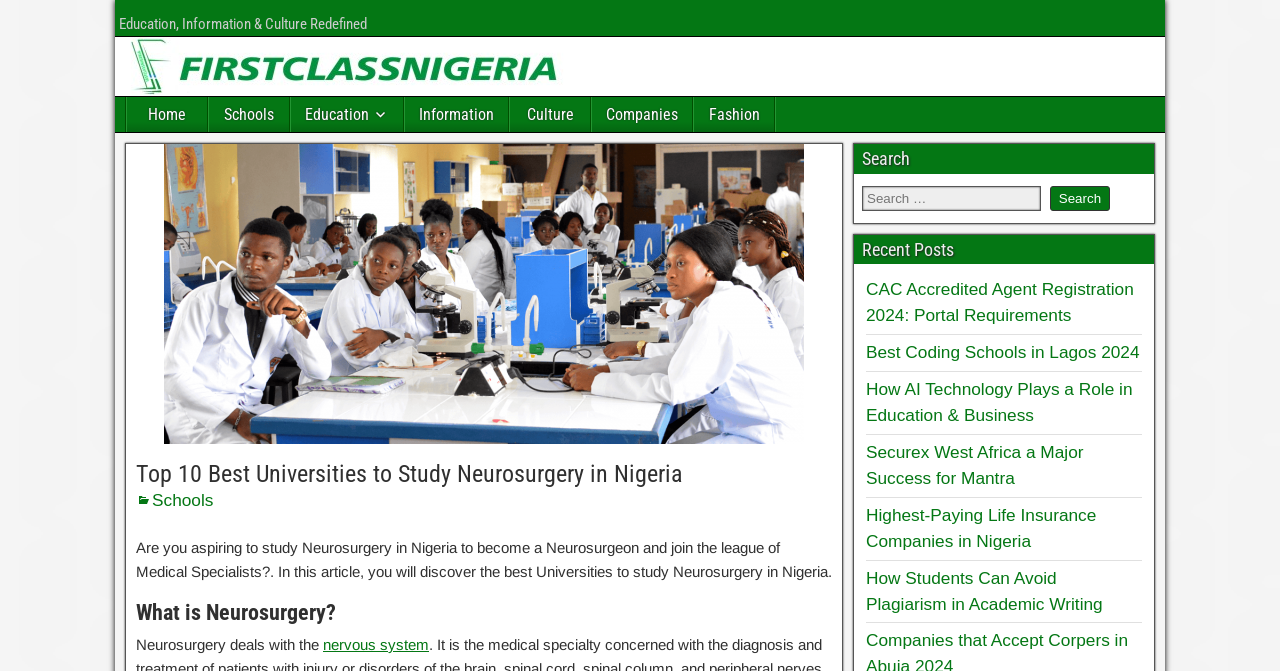Please answer the following question using a single word or phrase: 
What type of specialists are mentioned in the article?

Medical Specialists